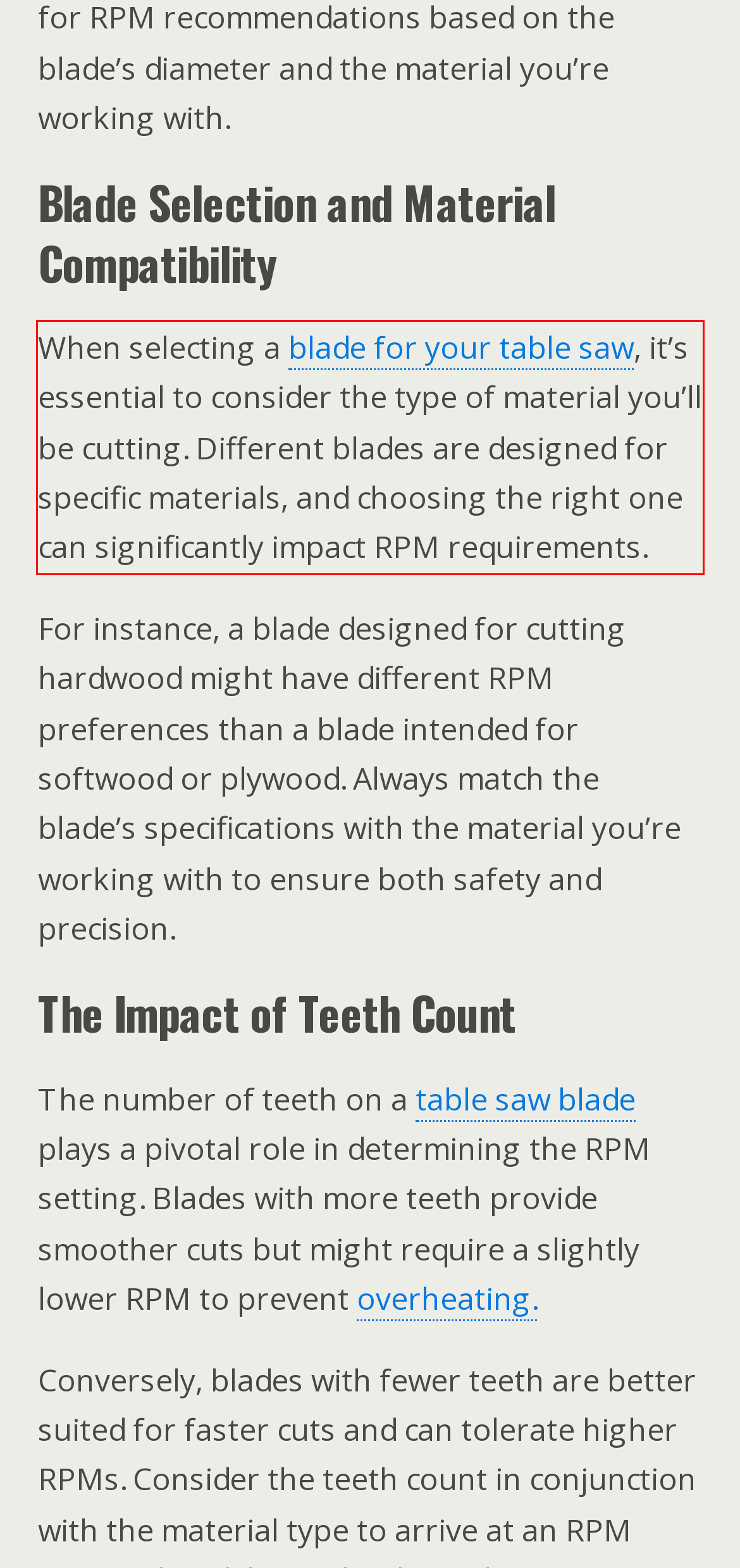Review the screenshot of the webpage and recognize the text inside the red rectangle bounding box. Provide the extracted text content.

When selecting a blade for your table saw, it’s essential to consider the type of material you’ll be cutting. Different blades are designed for specific materials, and choosing the right one can significantly impact RPM requirements.